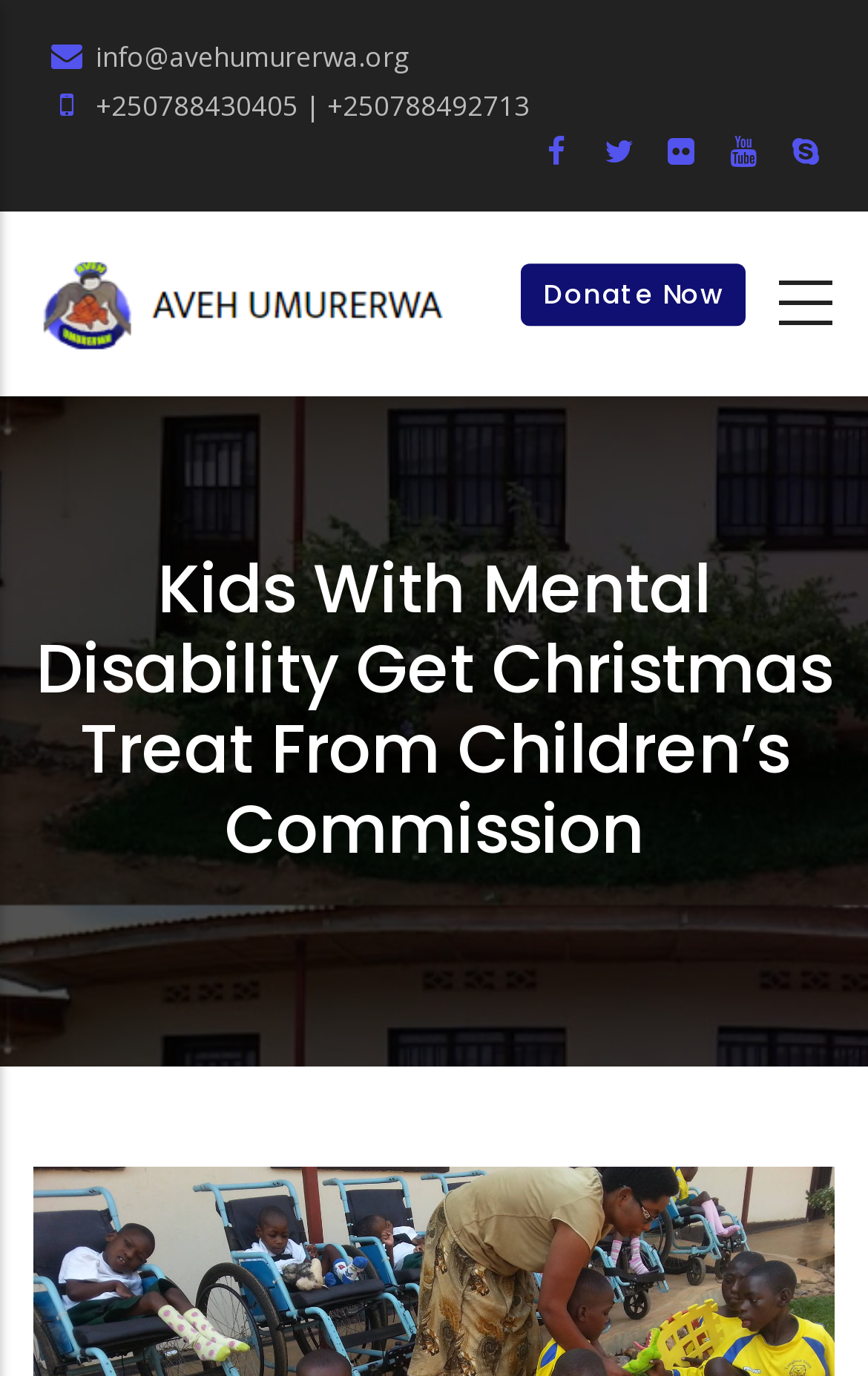Answer the following query concisely with a single word or phrase:
How many social media links are there?

5